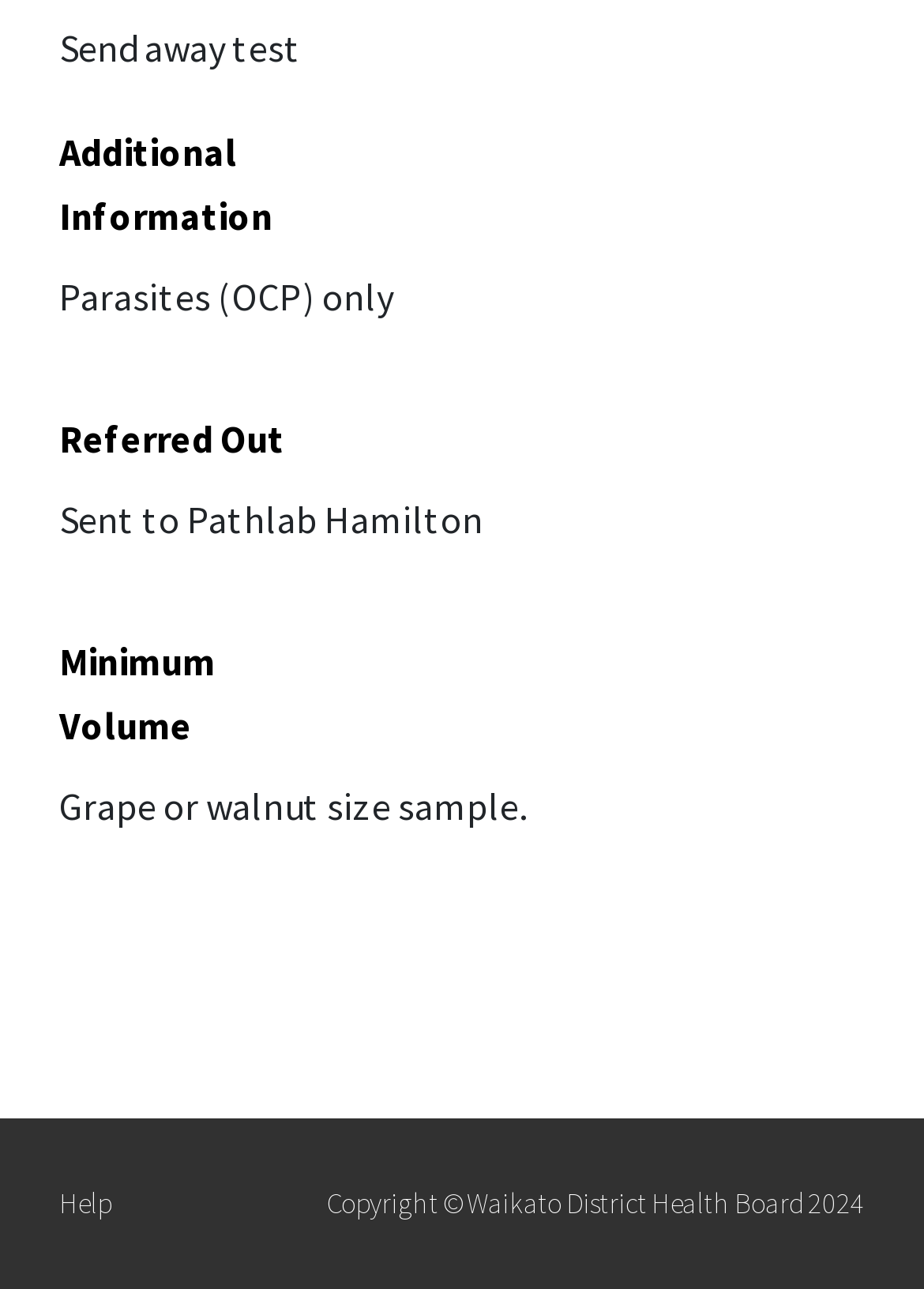Is there a link to get help?
From the details in the image, answer the question comprehensively.

There is a link to get help, which is indicated by the link element with the text 'Help' and the bounding box coordinates [0.064, 0.904, 0.321, 0.963].